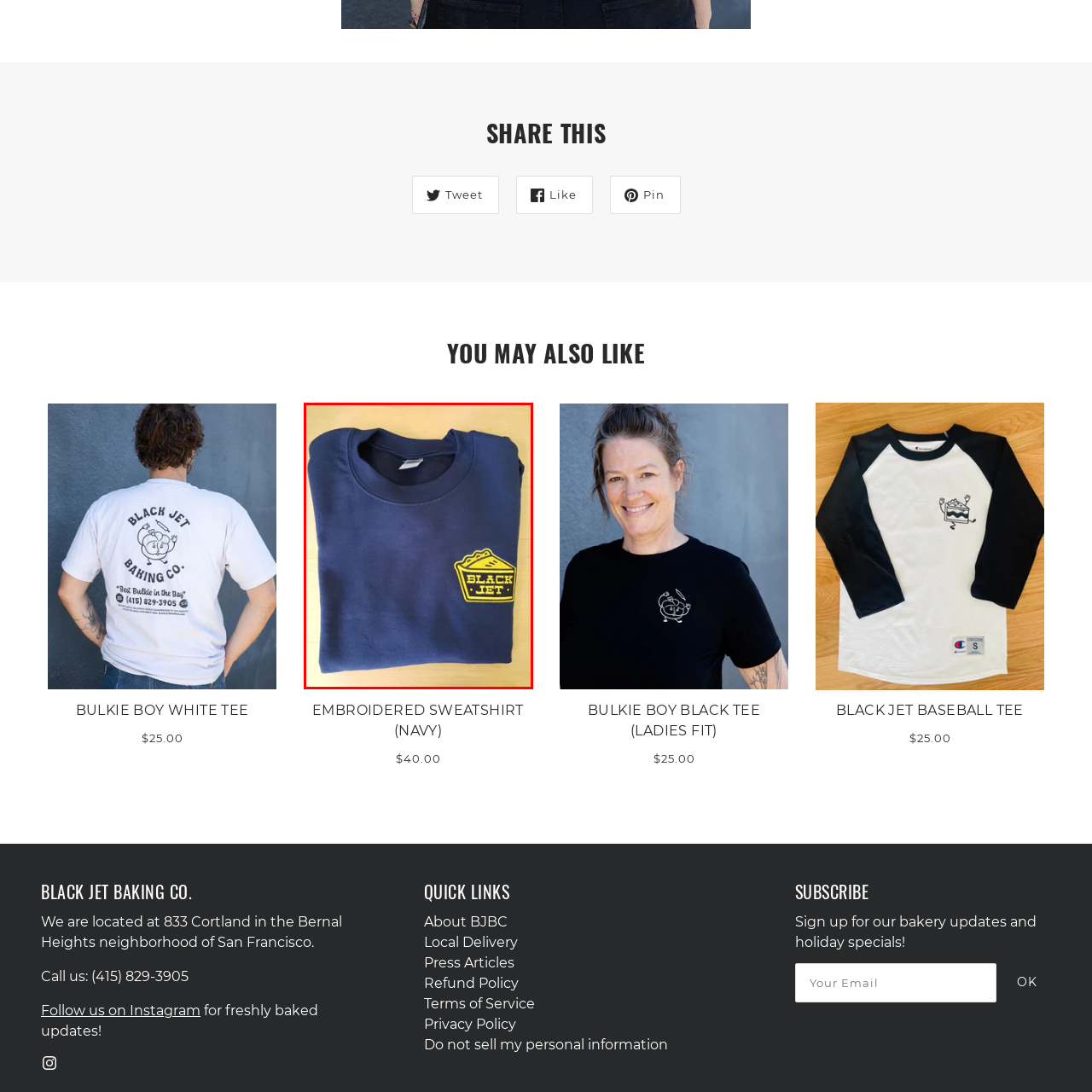What is the purpose of the sweatshirt according to the caption?
Inspect the image within the red bounding box and answer concisely using one word or a short phrase.

Casual wear